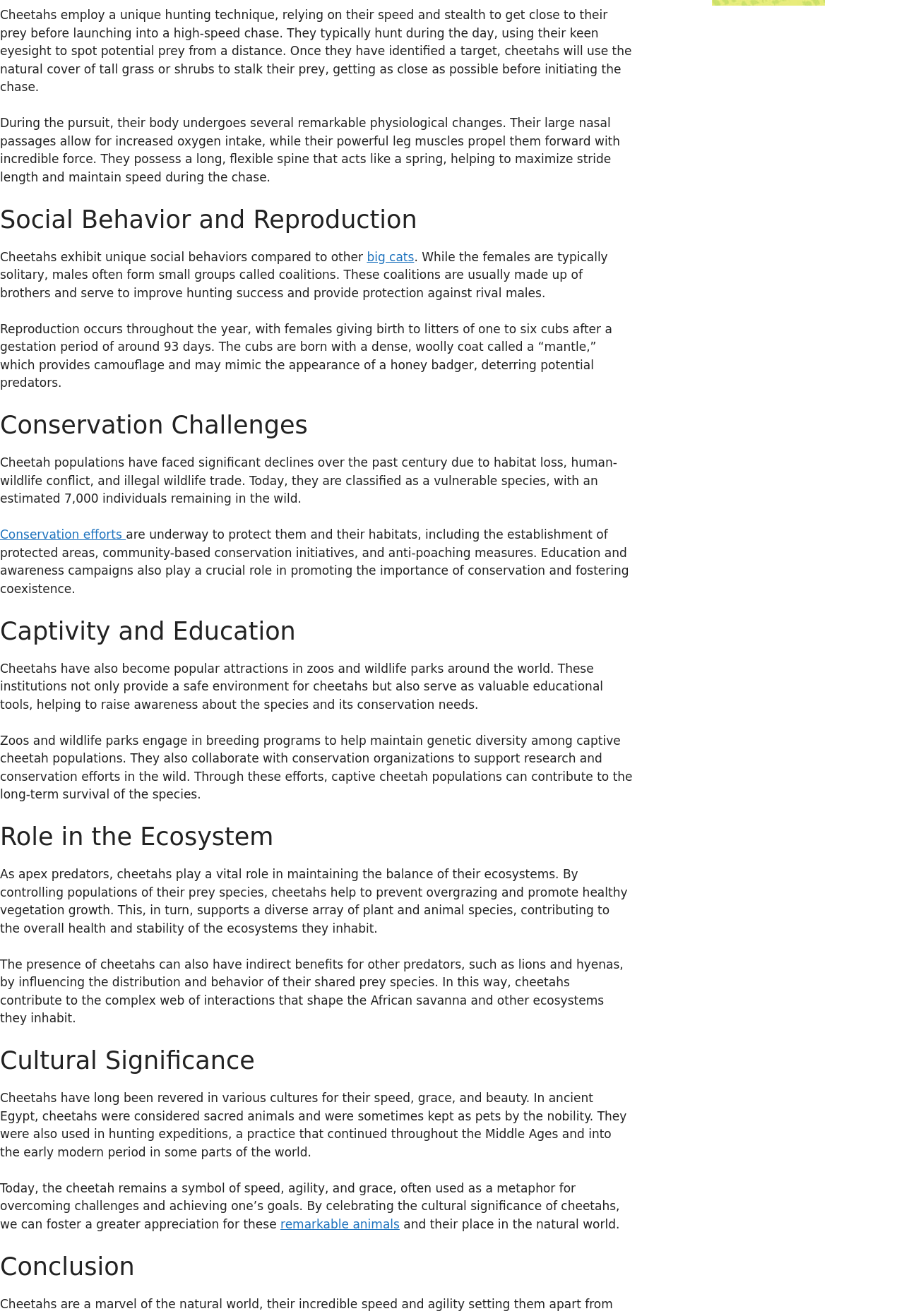From the webpage screenshot, predict the bounding box of the UI element that matches this description: "remarkable animals".

[0.31, 0.925, 0.442, 0.935]